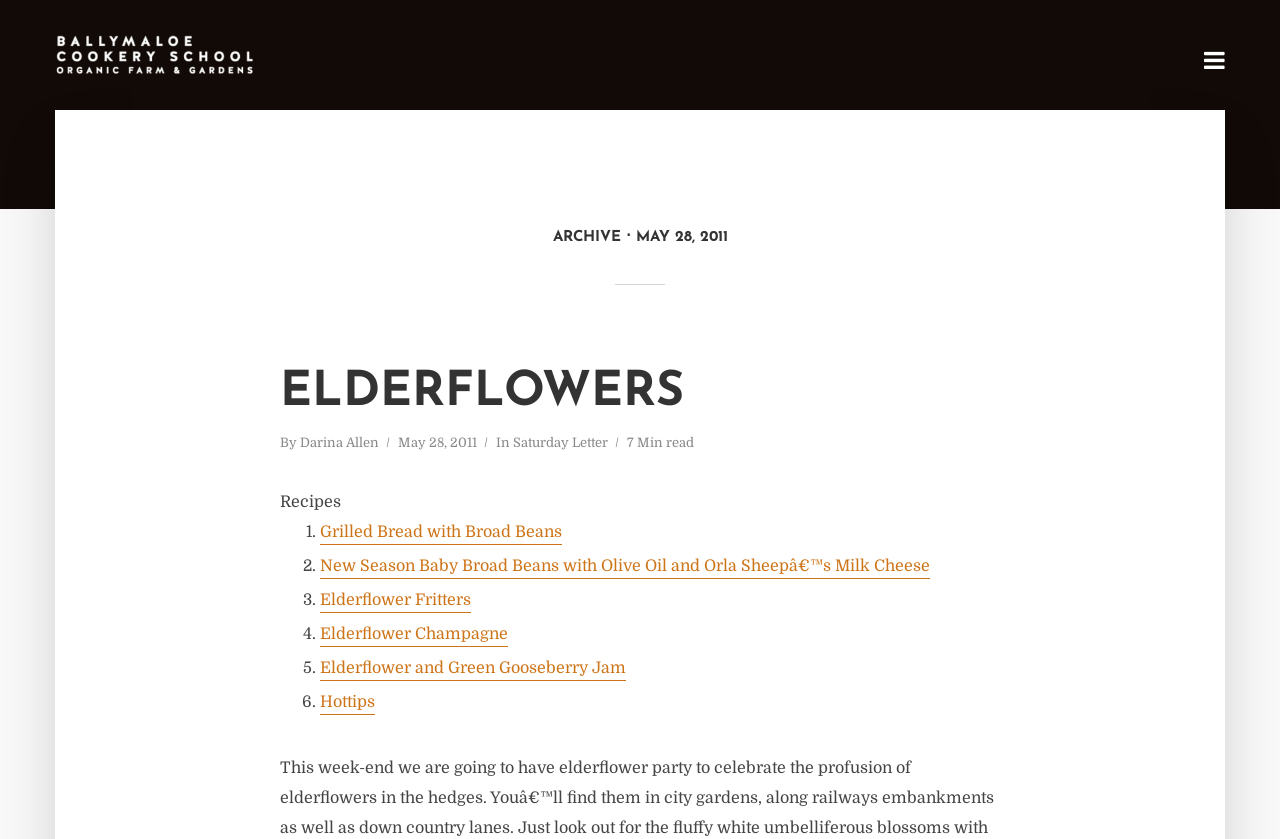Determine the bounding box coordinates for the clickable element required to fulfill the instruction: "View the 'Elderflower Fritters' recipe". Provide the coordinates as four float numbers between 0 and 1, i.e., [left, top, right, bottom].

[0.25, 0.704, 0.368, 0.731]